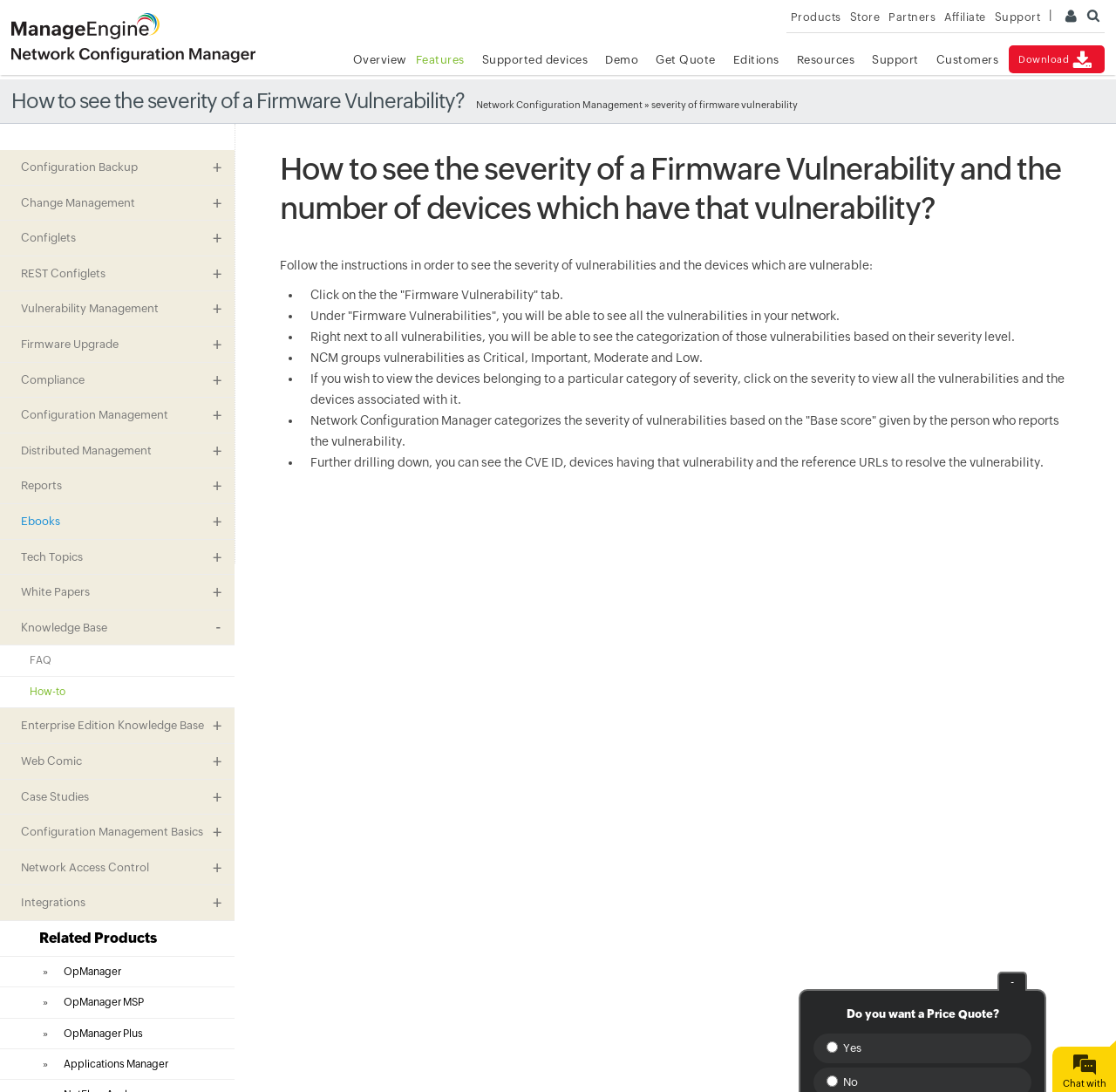Use a single word or phrase to answer the following:
What is the purpose of the 'Firmware Vulnerability' tab?

To see vulnerabilities and devices